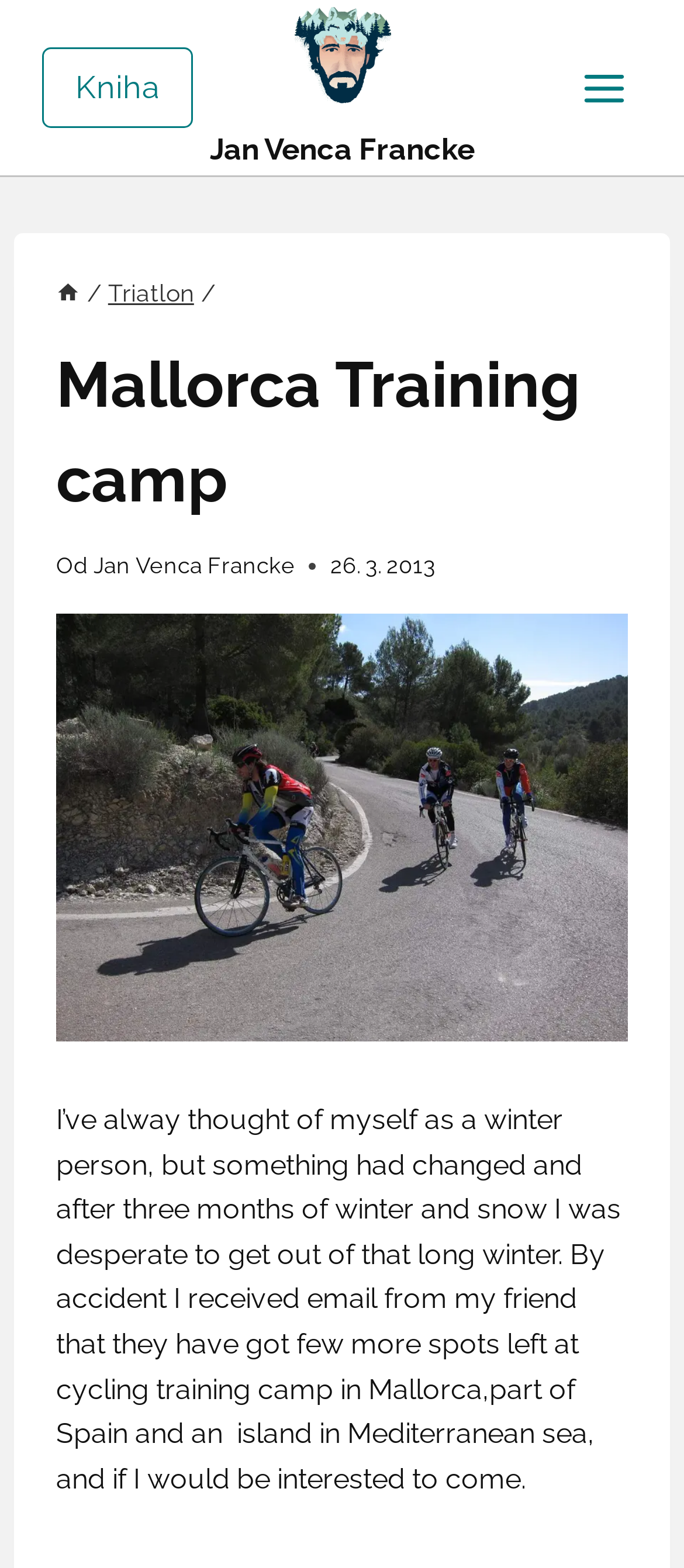What is the date mentioned on the webpage?
Using the information from the image, provide a comprehensive answer to the question.

The answer can be found by looking at the time element on the webpage, which displays the date '26. 3. 2013'.